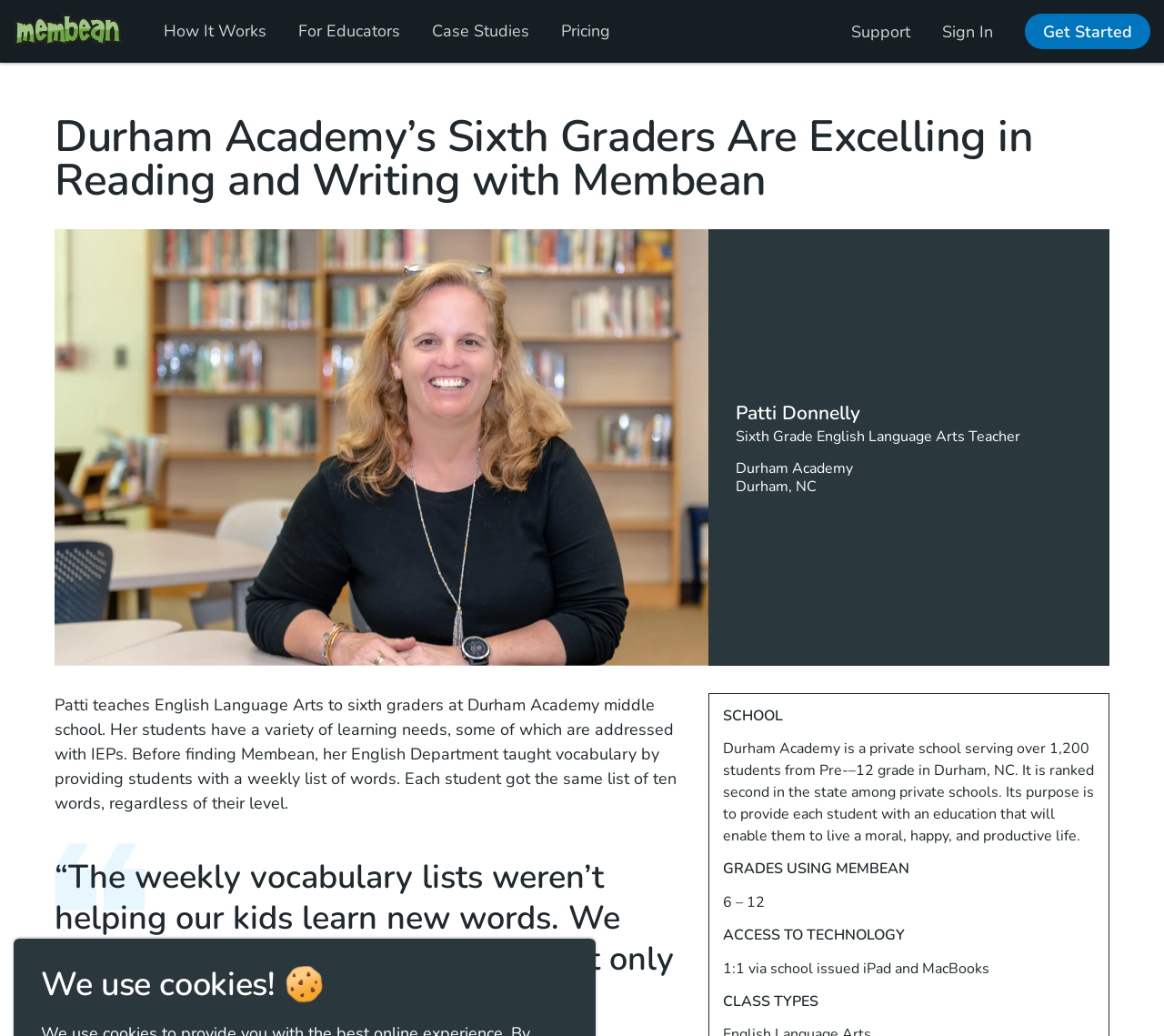Determine the bounding box coordinates of the section I need to click to execute the following instruction: "Click the 'Get Started' button". Provide the coordinates as four float numbers between 0 and 1, i.e., [left, top, right, bottom].

[0.88, 0.013, 0.988, 0.047]